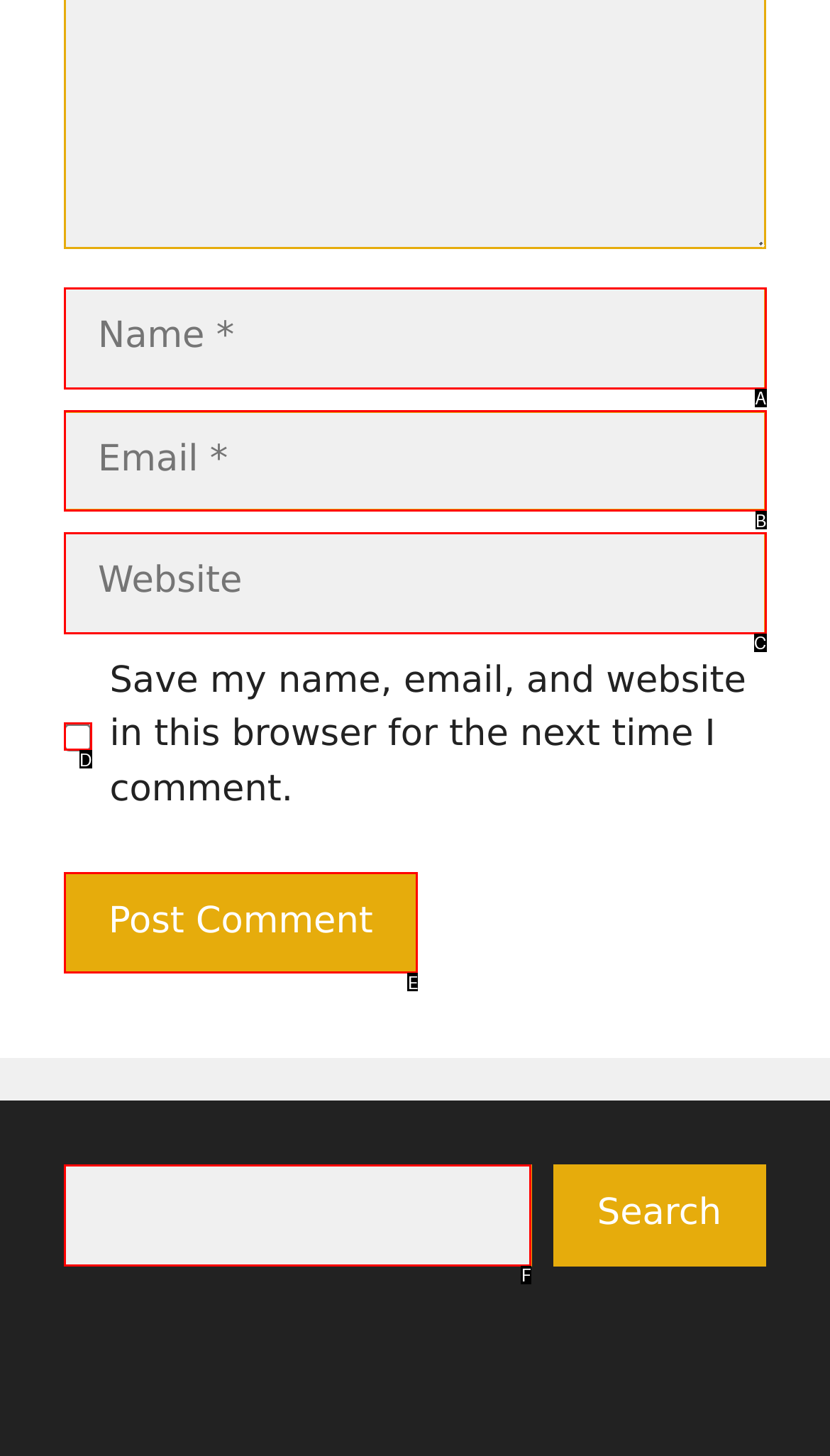Pick the option that best fits the description: parent_node: Comment name="author" placeholder="Name *". Reply with the letter of the matching option directly.

A